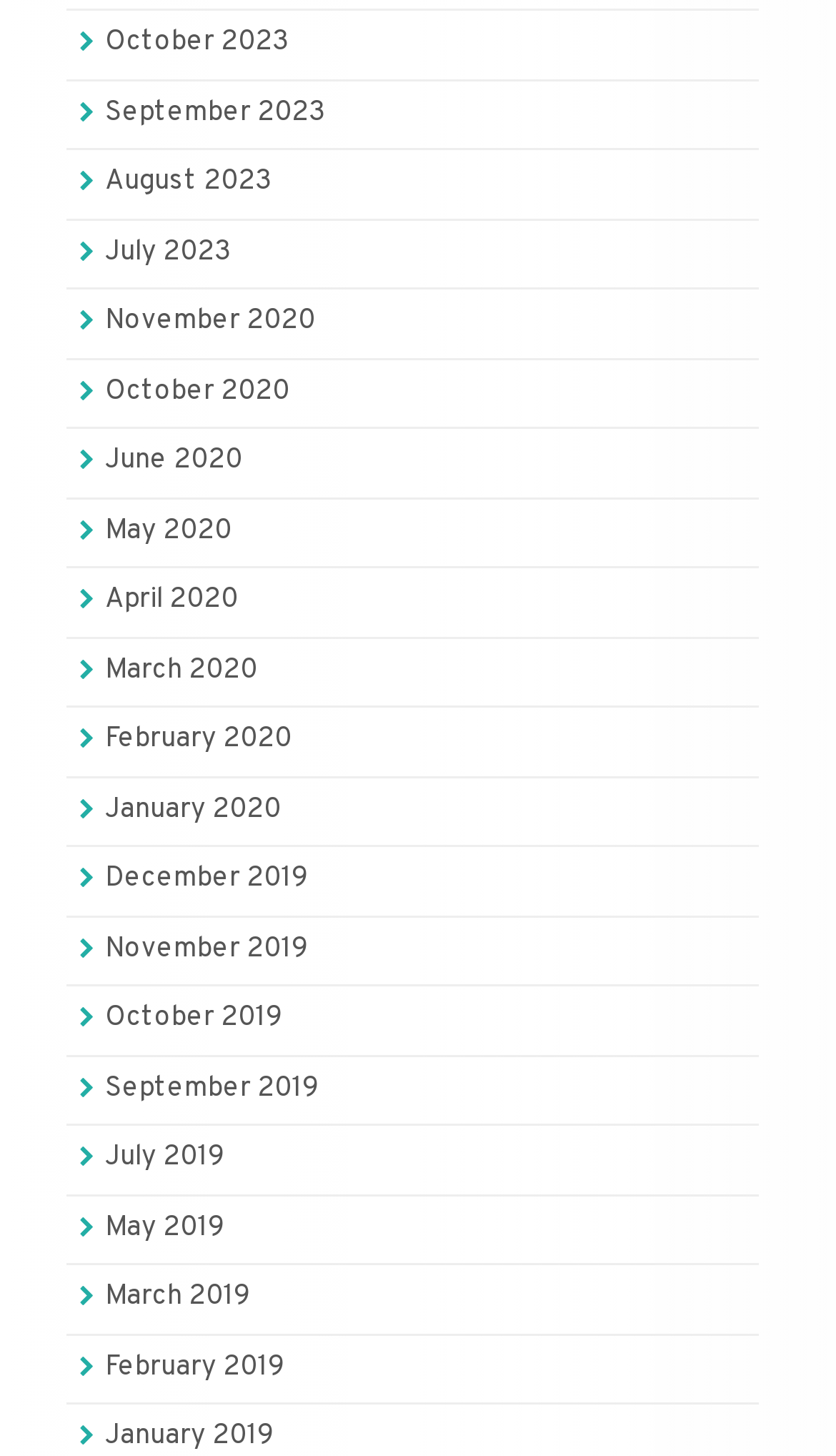Bounding box coordinates should be in the format (top-left x, top-left y, bottom-right x, bottom-right y) and all values should be floating point numbers between 0 and 1. Determine the bounding box coordinate for the UI element described as: November 2019

[0.126, 0.64, 0.369, 0.663]